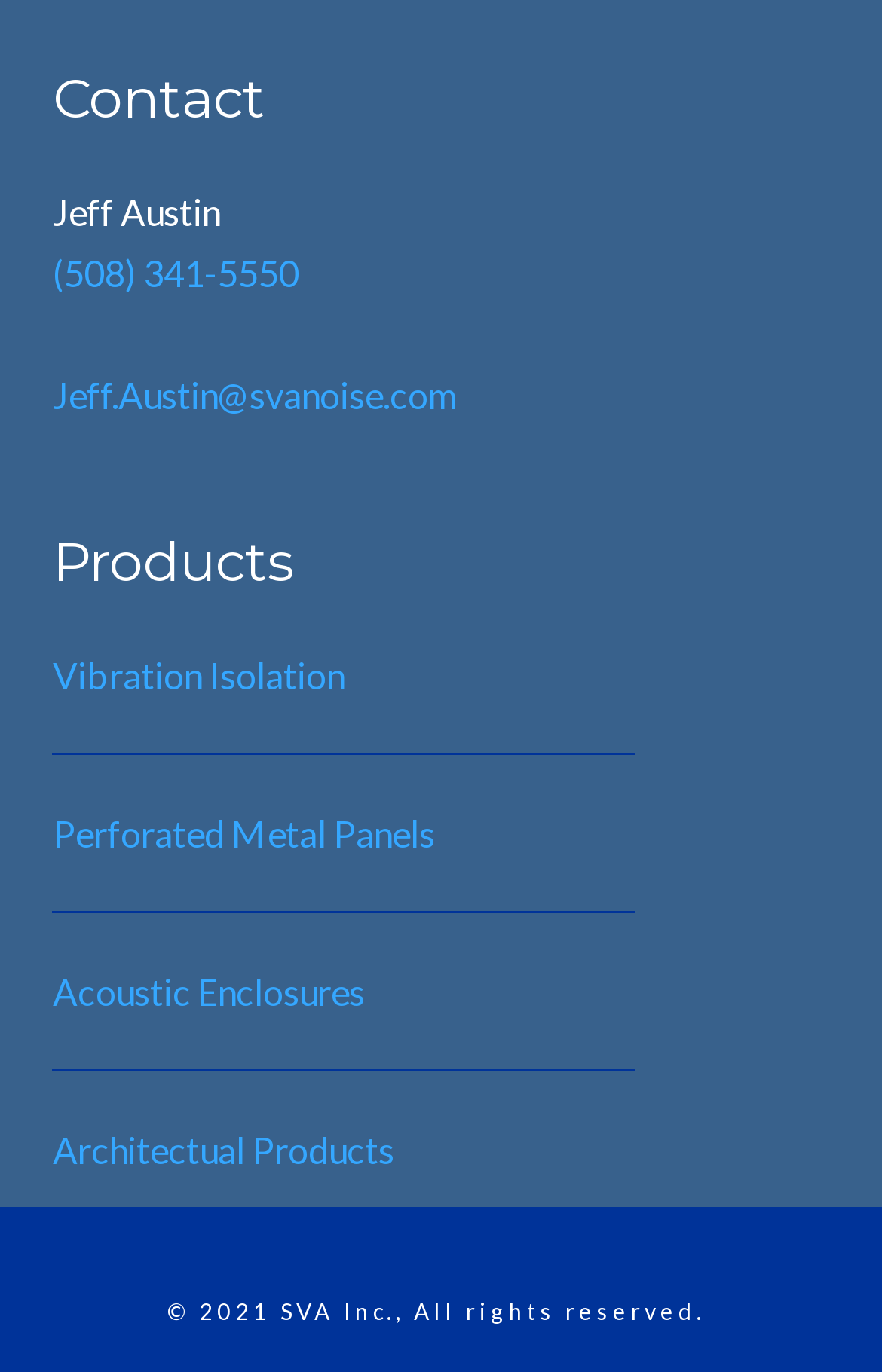Extract the bounding box coordinates of the UI element described by: "Acoustic Enclosures". The coordinates should include four float numbers ranging from 0 to 1, e.g., [left, top, right, bottom].

[0.06, 0.707, 0.414, 0.738]